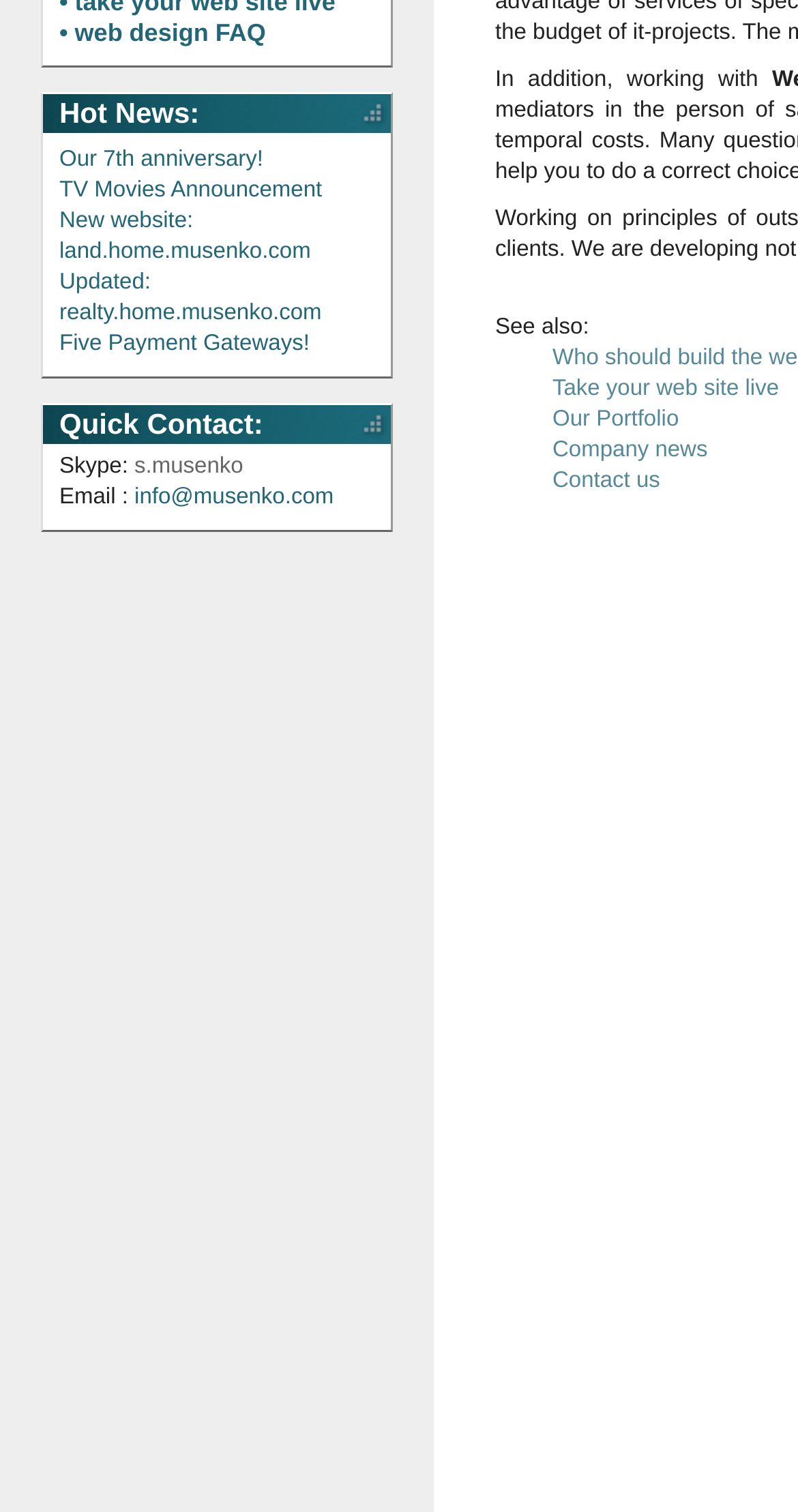Identify the bounding box coordinates for the UI element described as follows: • web design FAQ. Use the format (top-left x, top-left y, bottom-right x, bottom-right y) and ensure all values are floating point numbers between 0 and 1.

[0.074, 0.012, 0.485, 0.032]